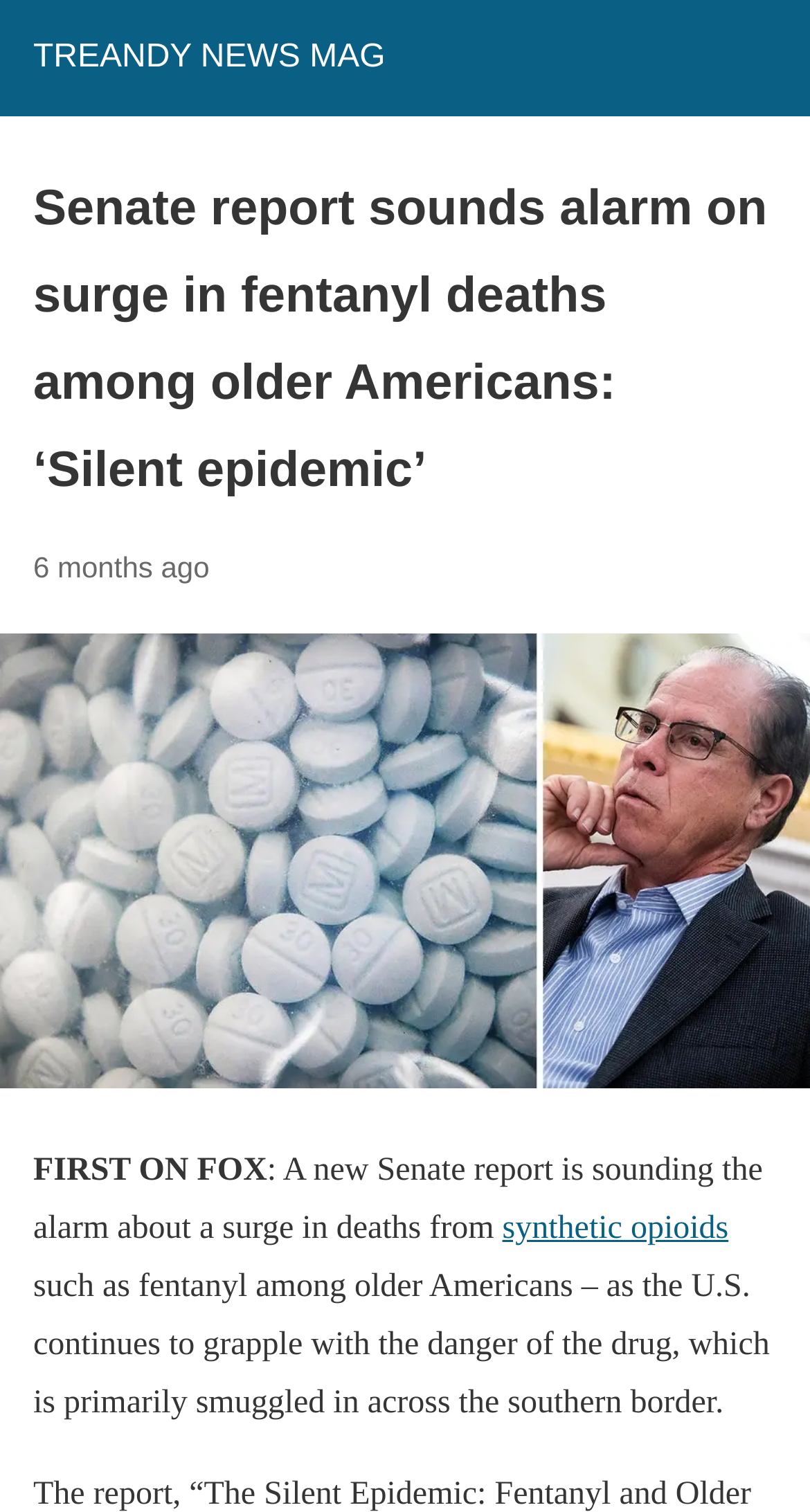What news organization is reporting on the Senate report?
Please provide an in-depth and detailed response to the question.

The text 'FIRST ON FOX' indicates that the news organization reporting on the Senate report is FOX.